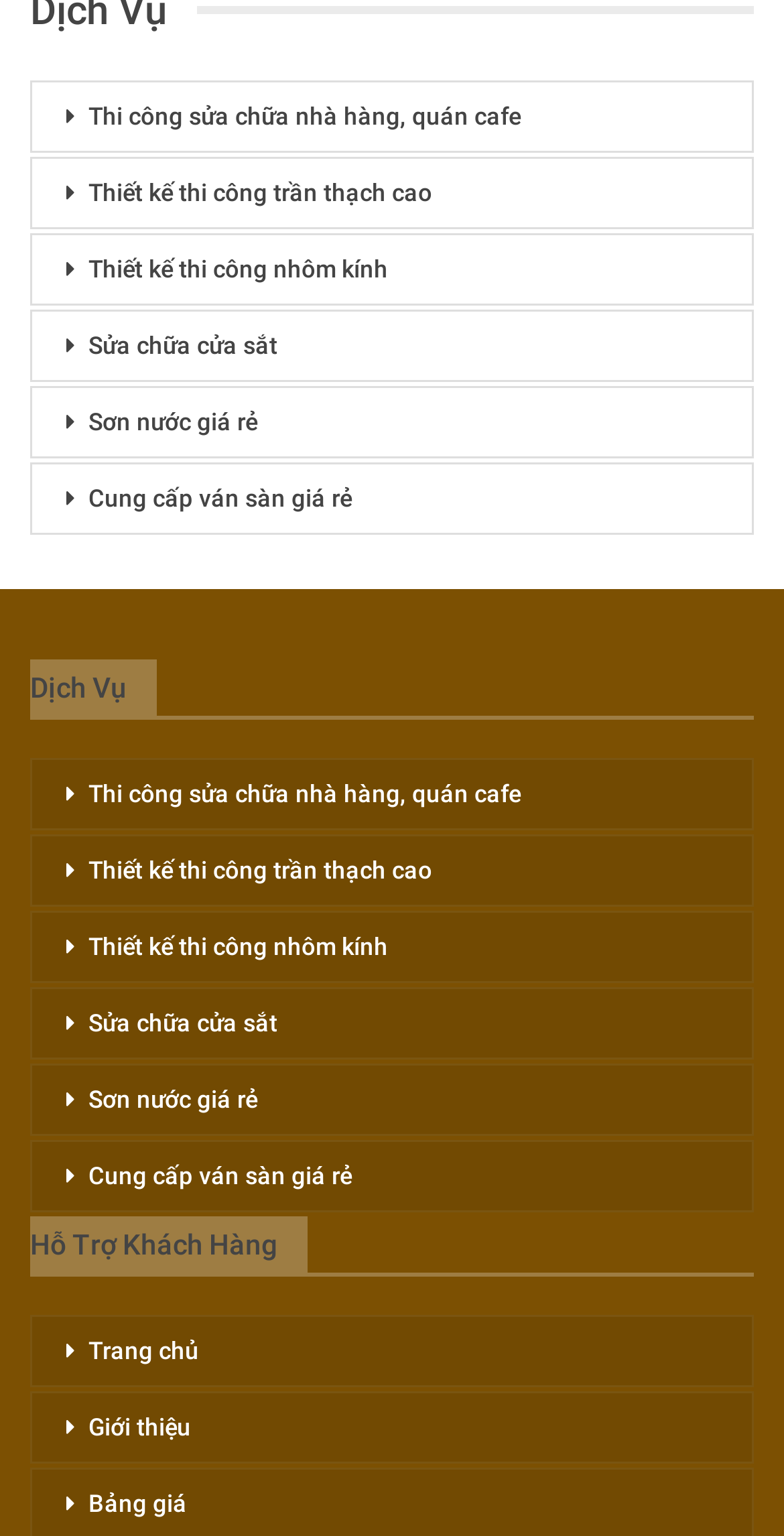What services are offered by this company?
Answer the question with detailed information derived from the image.

Based on the links provided on the webpage, it appears that the company offers various construction and repair services such as building restaurants and cafes, designing and constructing ceilings, designing and constructing aluminum and glass, repairing iron doors, painting water, and providing floorboards at a low price.